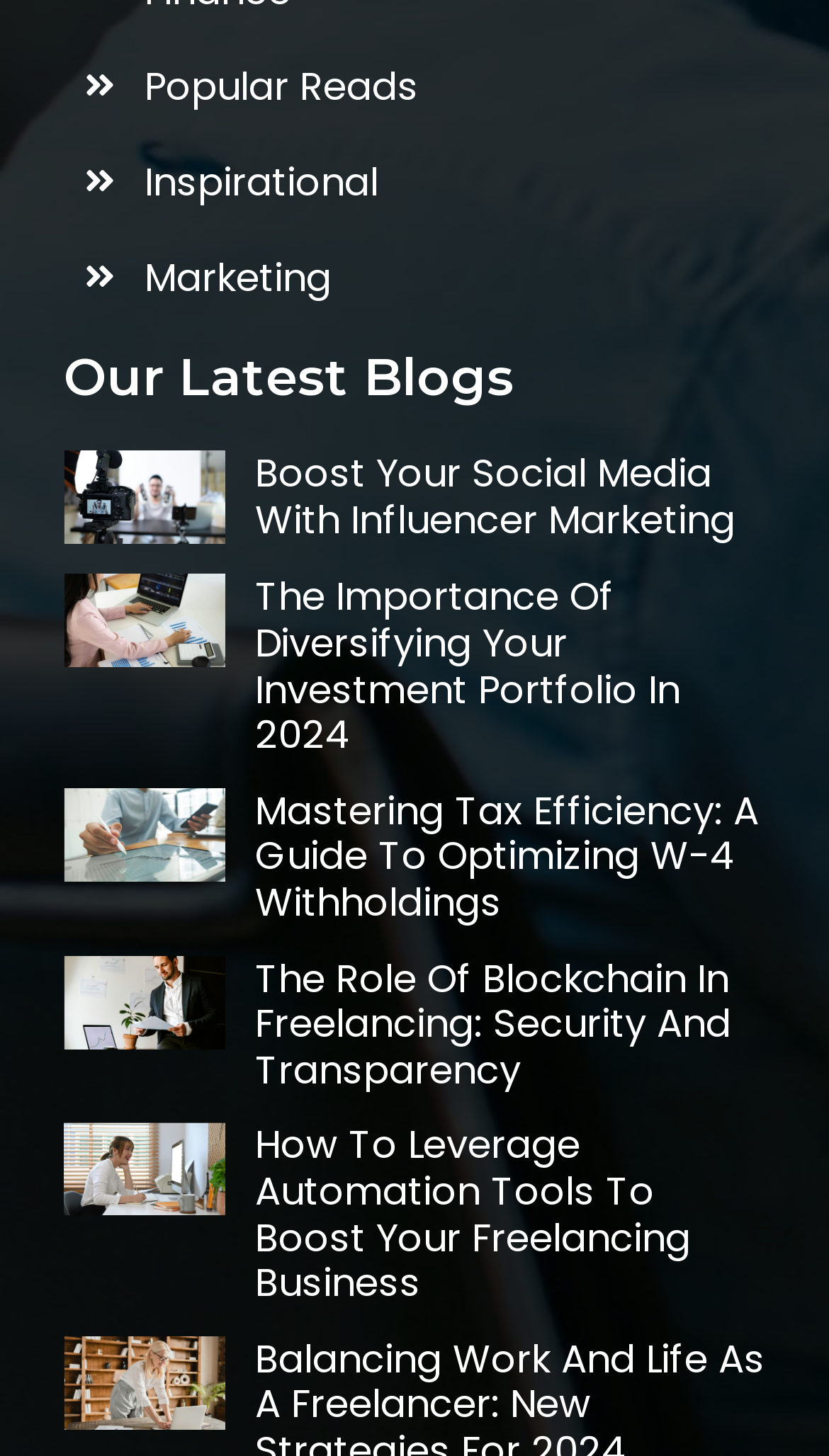What is the last element on the webpage?
Please use the image to provide a one-word or short phrase answer.

Image of 'Balancing Work - handy hubb'